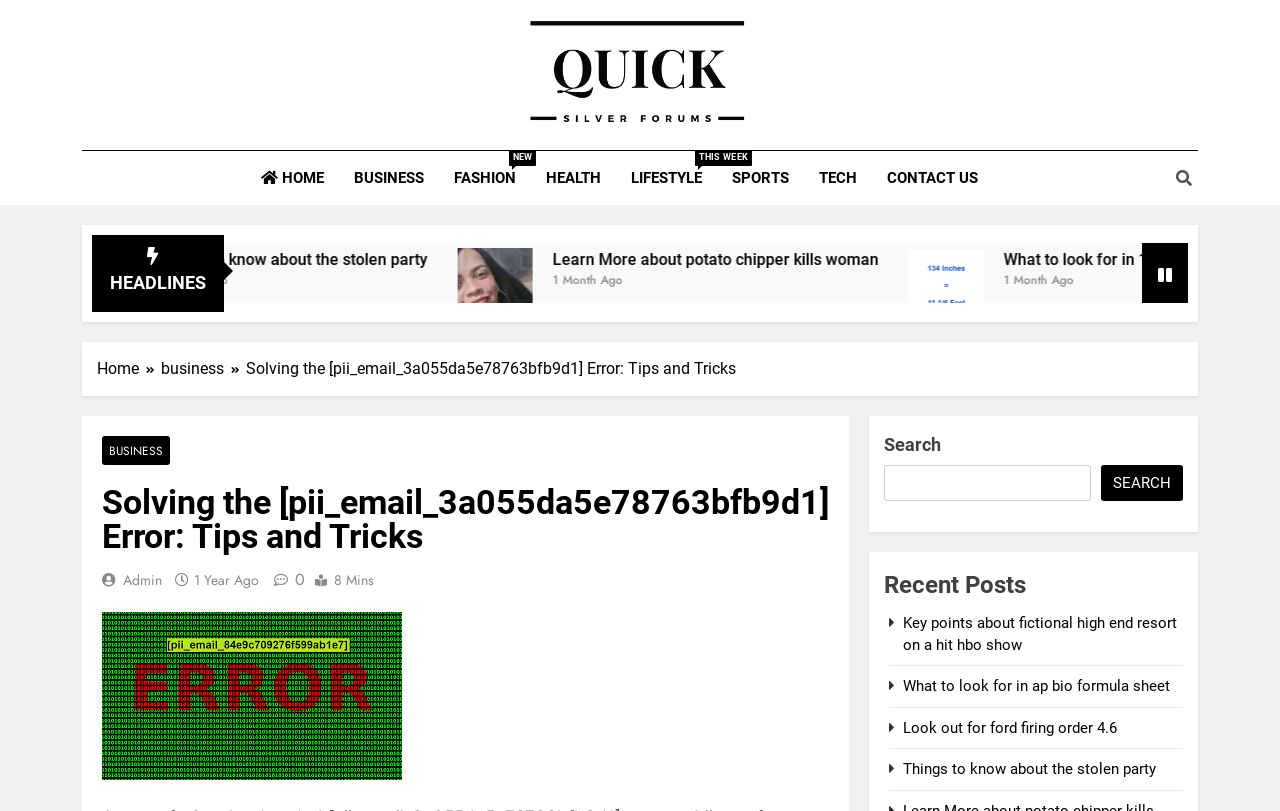Describe all the significant parts and information present on the webpage.

The webpage is about solving the [pii_email_3a055da5e78763bfb9d1] error on Microsoft Outlook. At the top, there is a navigation bar with links to different sections, including "HOME", "BUSINESS", "FASHION NEW", "HEALTH", "LIFESTYLE THIS WEEK", "SPORTS", "TECH", and "CONTACT US". Below the navigation bar, there is a heading "HEADLINES" followed by three figures with links to news articles, each accompanied by an image and a heading. The articles are about a potato chipper killing a woman, converting 134 inches to feet, and a fictional high-end resort on a hit HBO show.

On the right side of the page, there is a section with a heading "Recent Posts" that lists four links to recent articles. Below this section, there is a search bar with a search button. Above the search bar, there is a breadcrumbs navigation with links to "Home", "Business", and the current page, "Solving the [pii_email_3a055da5e78763bfb9d1] Error: Tips and Tricks".

The main content of the page is a long article about solving the [pii_email_3a055da5e78763bfb9d1] error, with a heading and several paragraphs of text. The article is accompanied by an image related to the error. At the top of the article, there is a link to the author, "Admin", and a timestamp indicating that the article was posted one year ago.